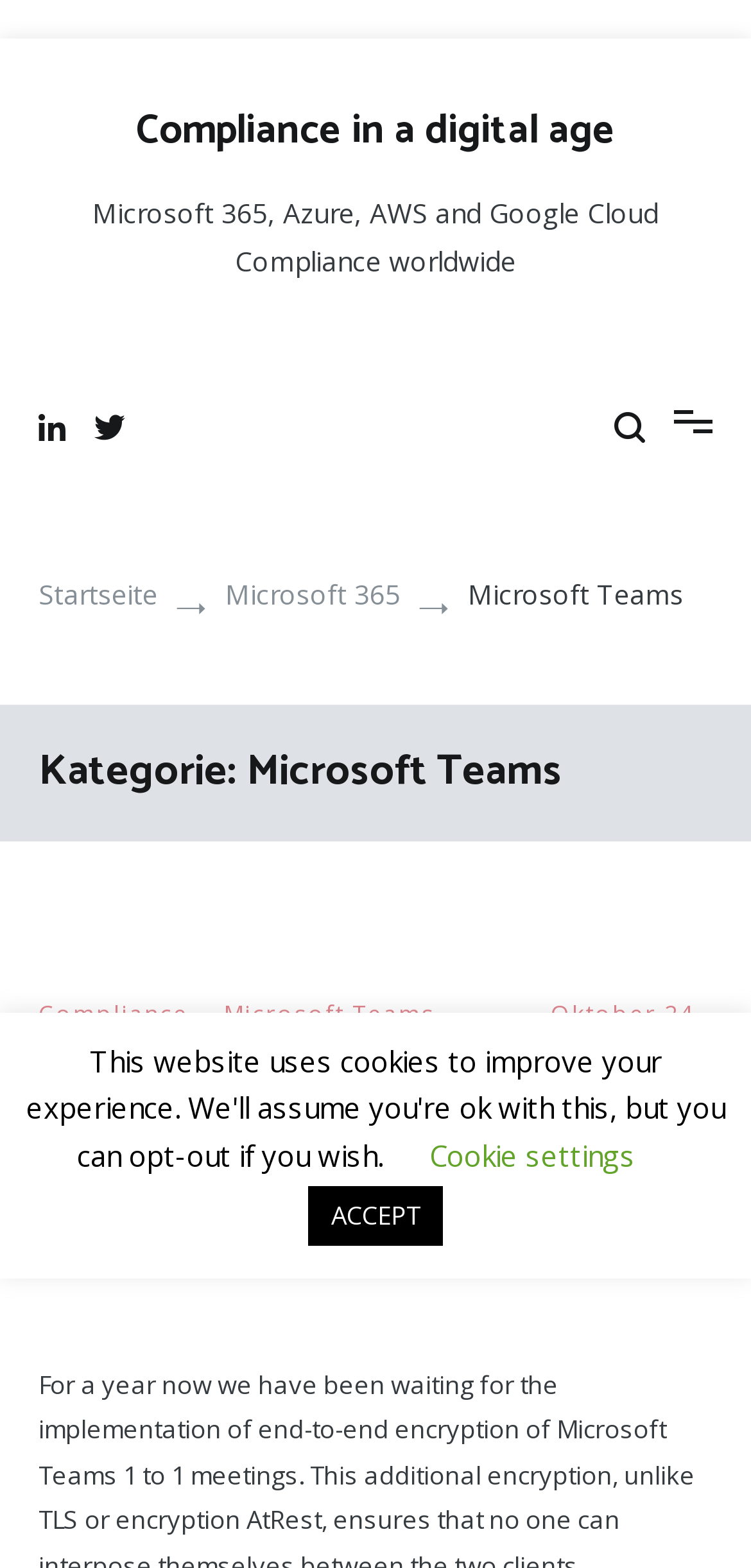How many buttons are there at the bottom of the page?
Provide a detailed and extensive answer to the question.

I found two buttons at the bottom of the page, which are 'Cookie settings' and 'ACCEPT'.